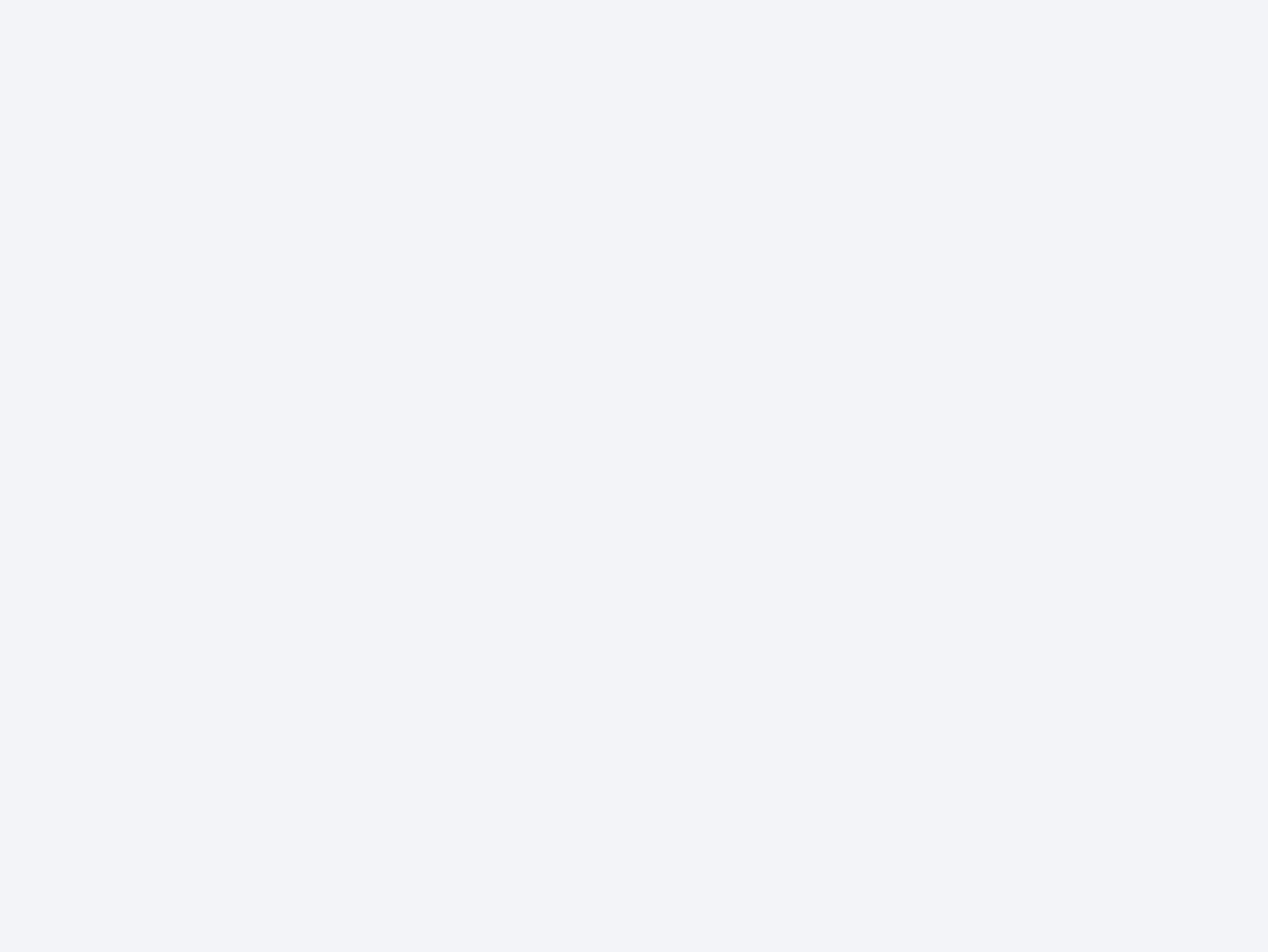Extract the bounding box coordinates of the UI element described: "2". Provide the coordinates in the format [left, top, right, bottom] with values ranging from 0 to 1.

[0.129, 0.832, 0.146, 0.855]